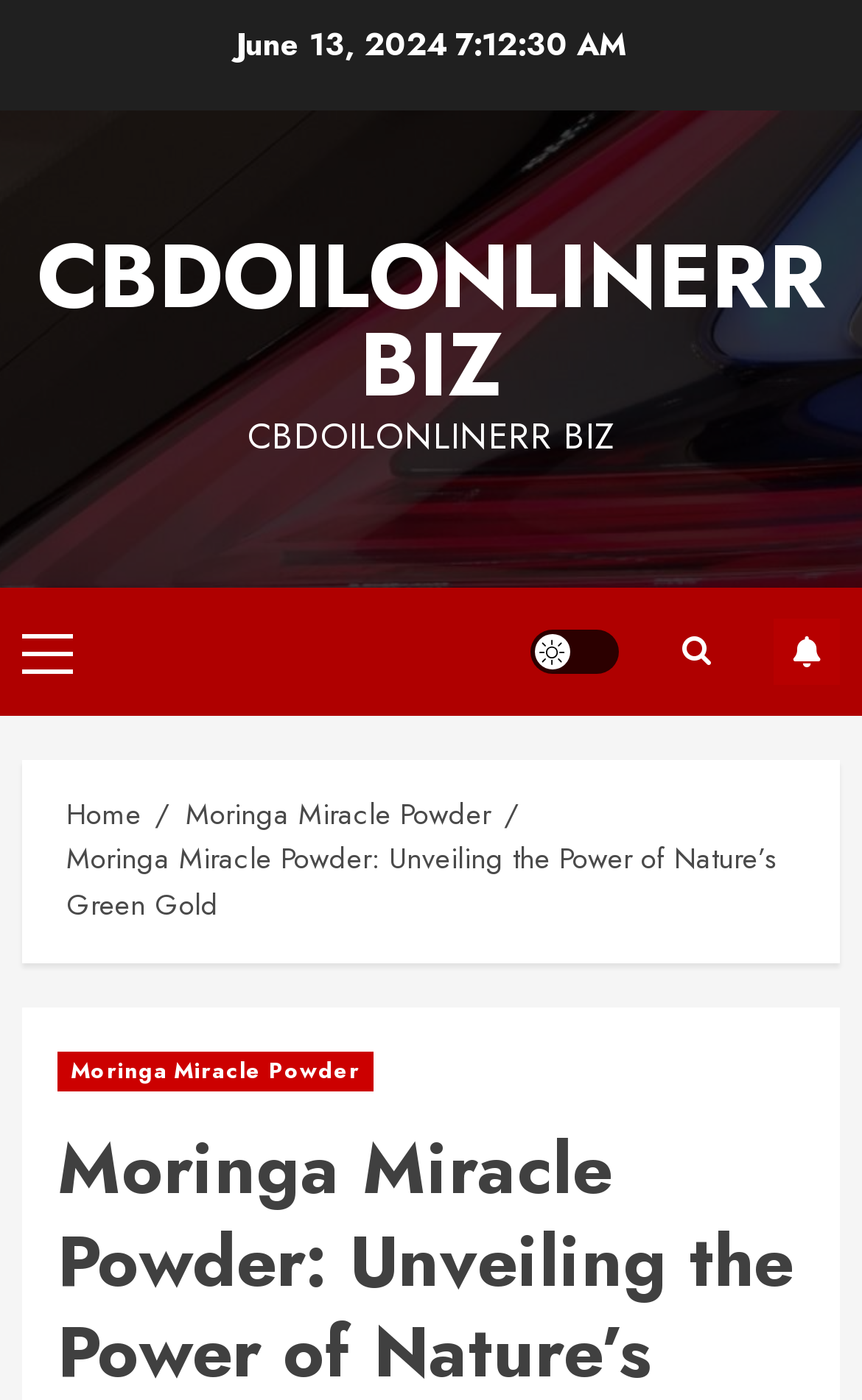What is the purpose of the button with a sun/moon icon?
Examine the image and provide an in-depth answer to the question.

I found a button with a sun/moon icon on the webpage, which is labeled as 'Light/Dark Button'. This button likely allows users to switch between light and dark modes on the website.